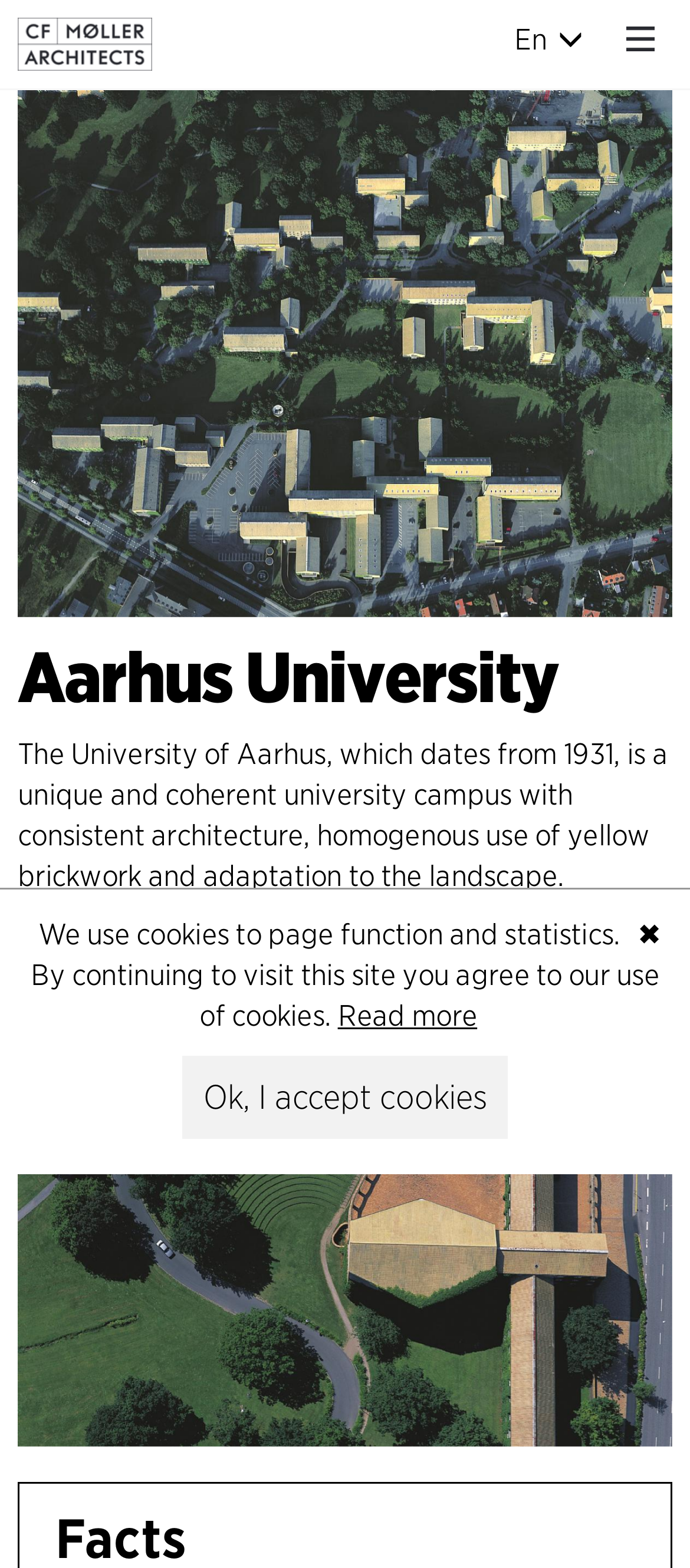What is the year the university was established?
Answer the question with a detailed and thorough explanation.

The year the university was established can be found in the static text element, which is 'The University of Aarhus, which dates from 1931, is a unique and coherent university campus with consistent architecture, homogenous use of yellow brickwork and adaptation to the landscape.'. This static text element is a child of the root element and has a bounding box with coordinates [0.026, 0.471, 0.967, 0.57].